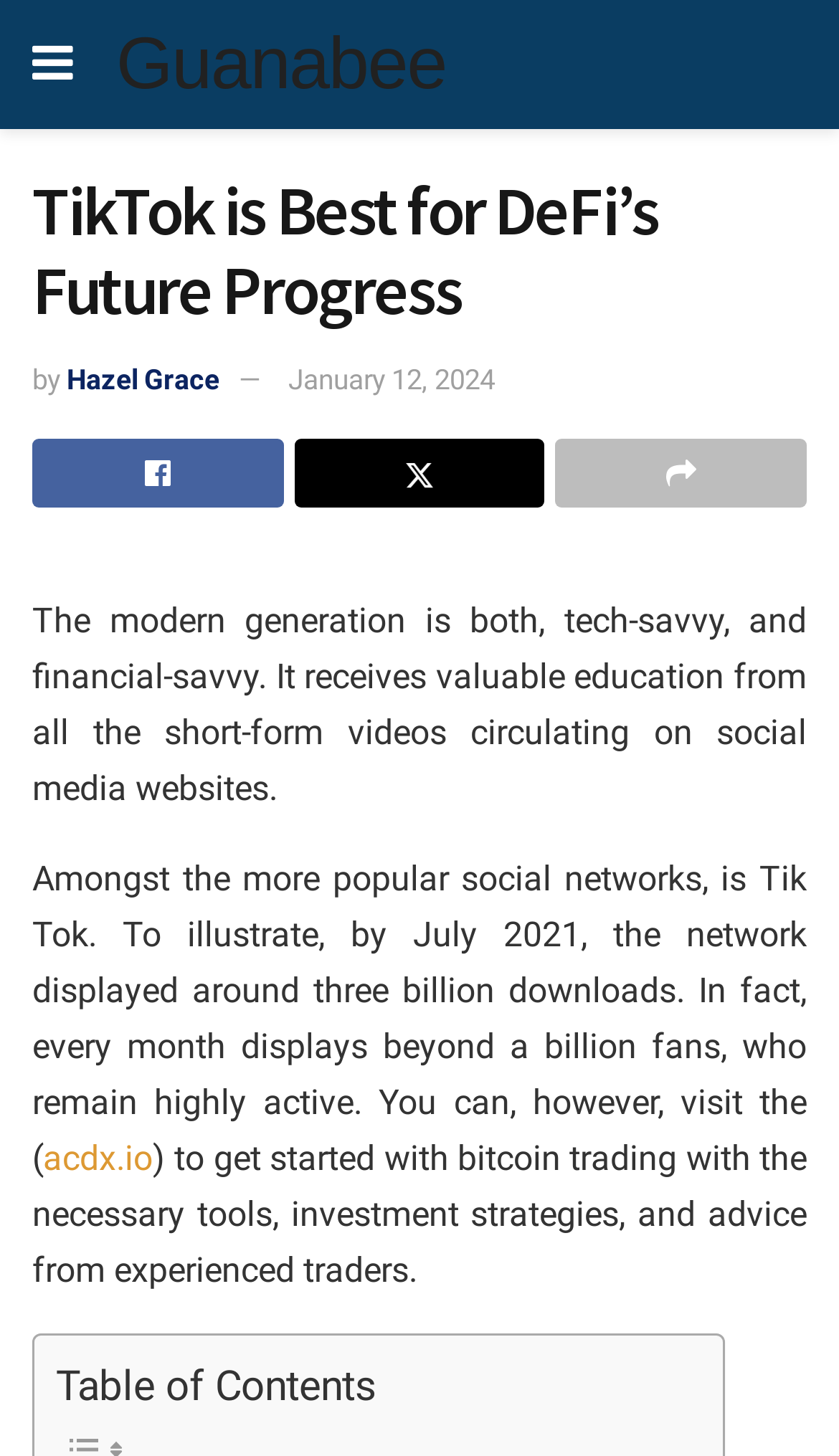Refer to the screenshot and give an in-depth answer to this question: What is the website for bitcoin trading?

The text mentions 'you can, however, visit the (acdx.io) to get started with bitcoin trading' which indicates that acdx.io is the website for bitcoin trading.